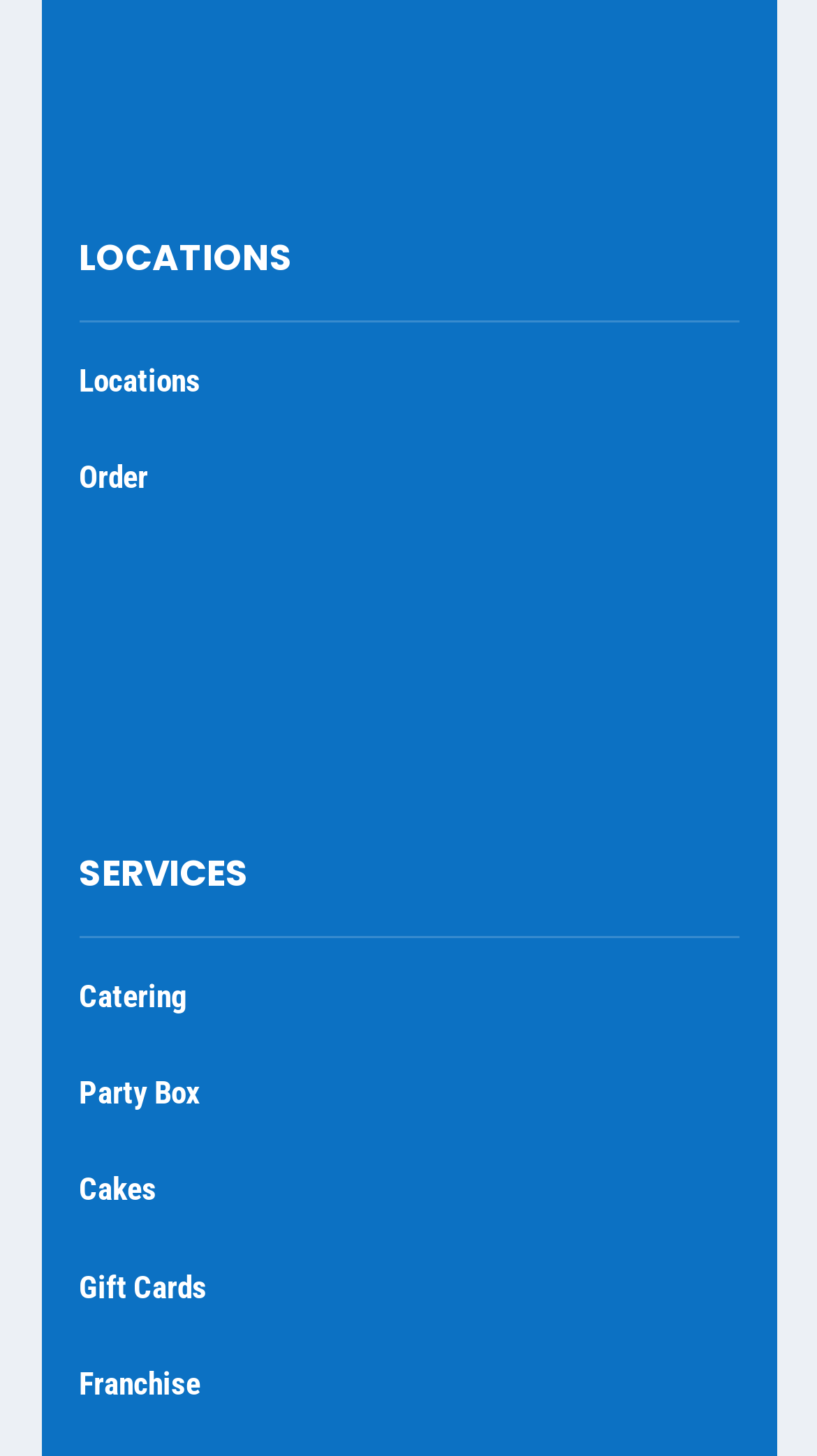Use a single word or phrase to answer the following:
What are the main categories on this website?

Locations, Services